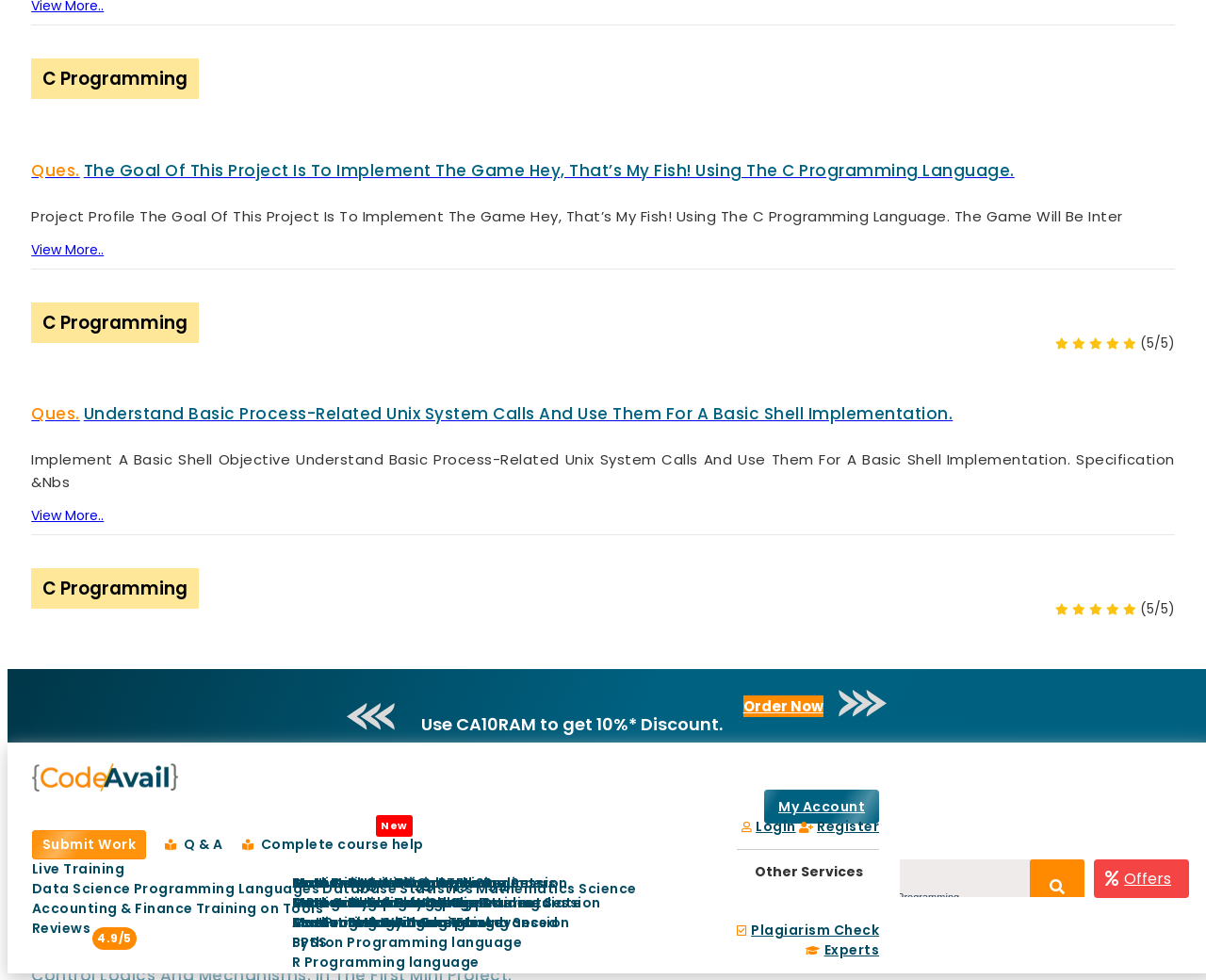Find the bounding box of the element with the following description: "Services". The coordinates must be four float numbers between 0 and 1, formatted as [left, top, right, bottom].

[0.006, 0.536, 0.062, 0.558]